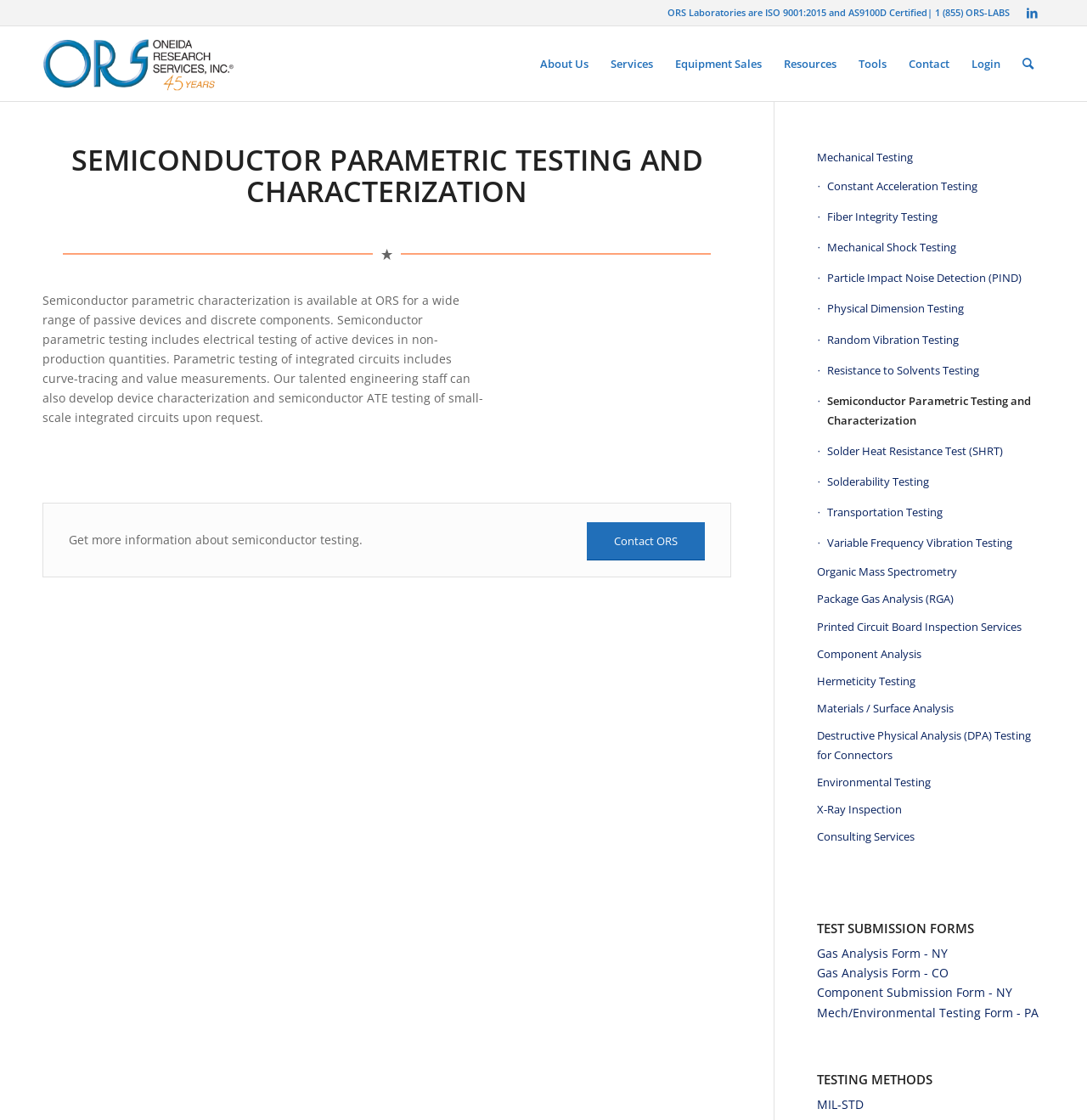Please determine the bounding box coordinates of the element to click in order to execute the following instruction: "Click on Login". The coordinates should be four float numbers between 0 and 1, specified as [left, top, right, bottom].

[0.884, 0.024, 0.93, 0.09]